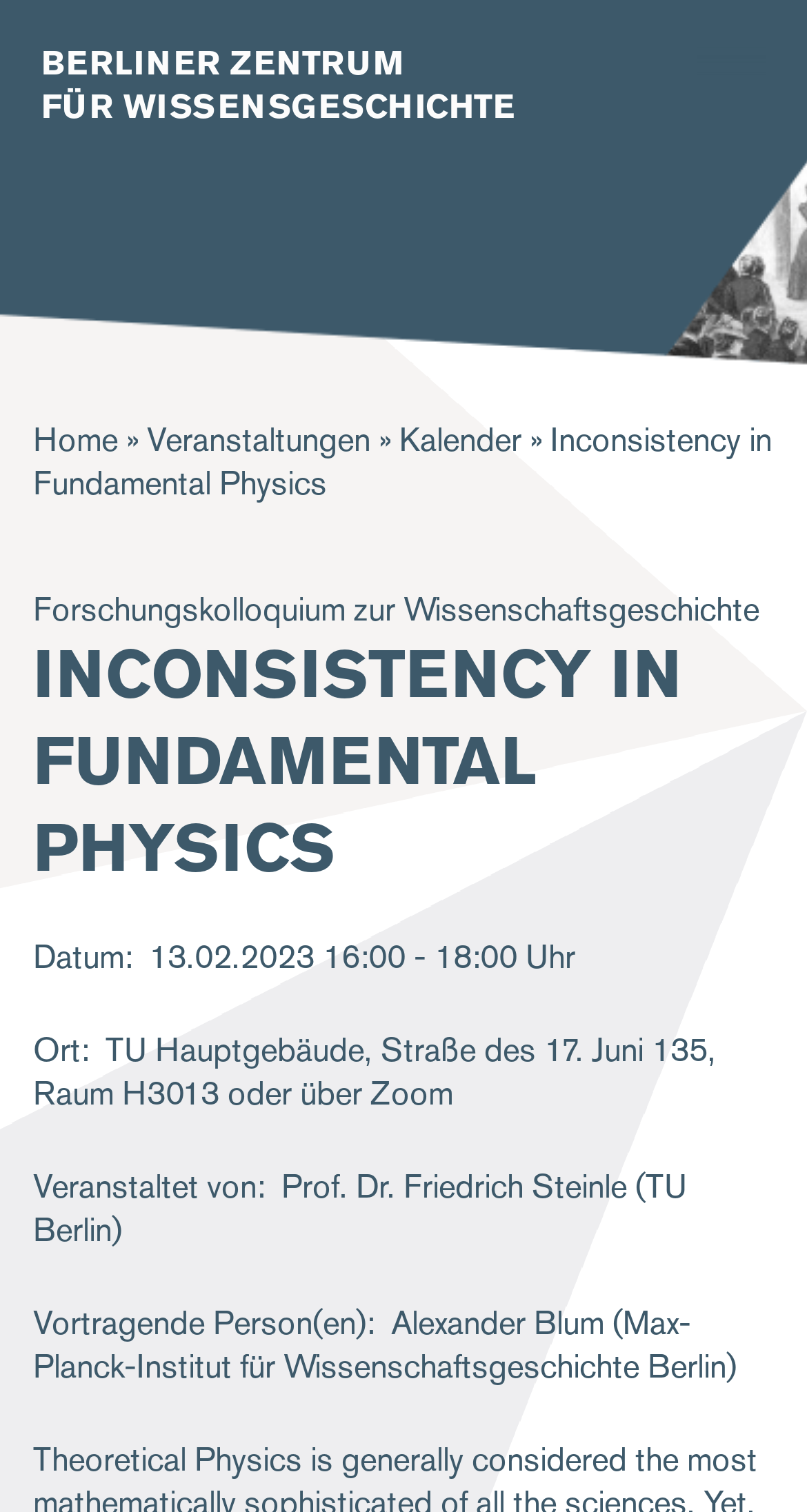Please find the bounding box for the UI component described as follows: "name="username"".

None